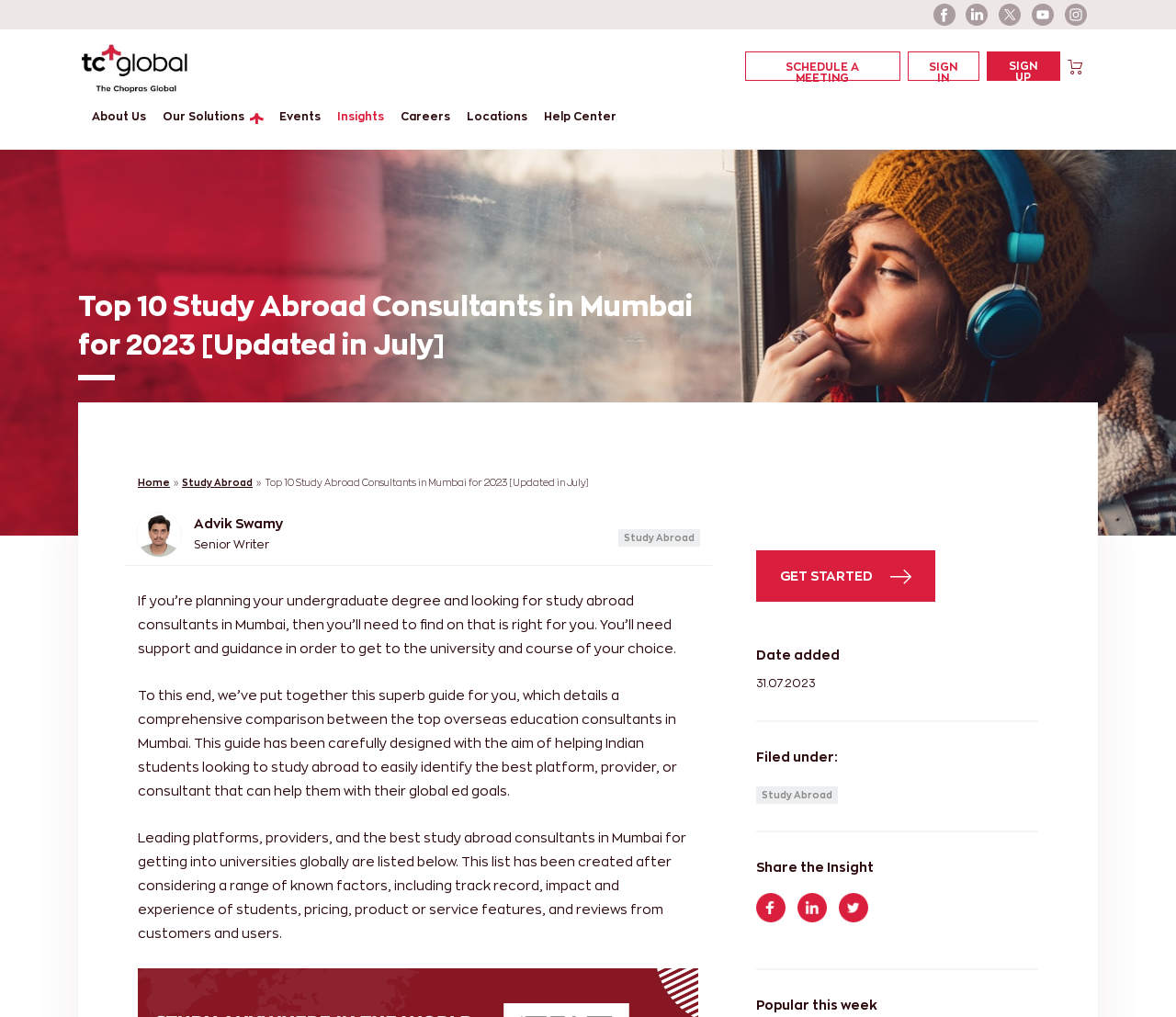Find and indicate the bounding box coordinates of the region you should select to follow the given instruction: "Get started with studying abroad".

[0.643, 0.541, 0.795, 0.591]